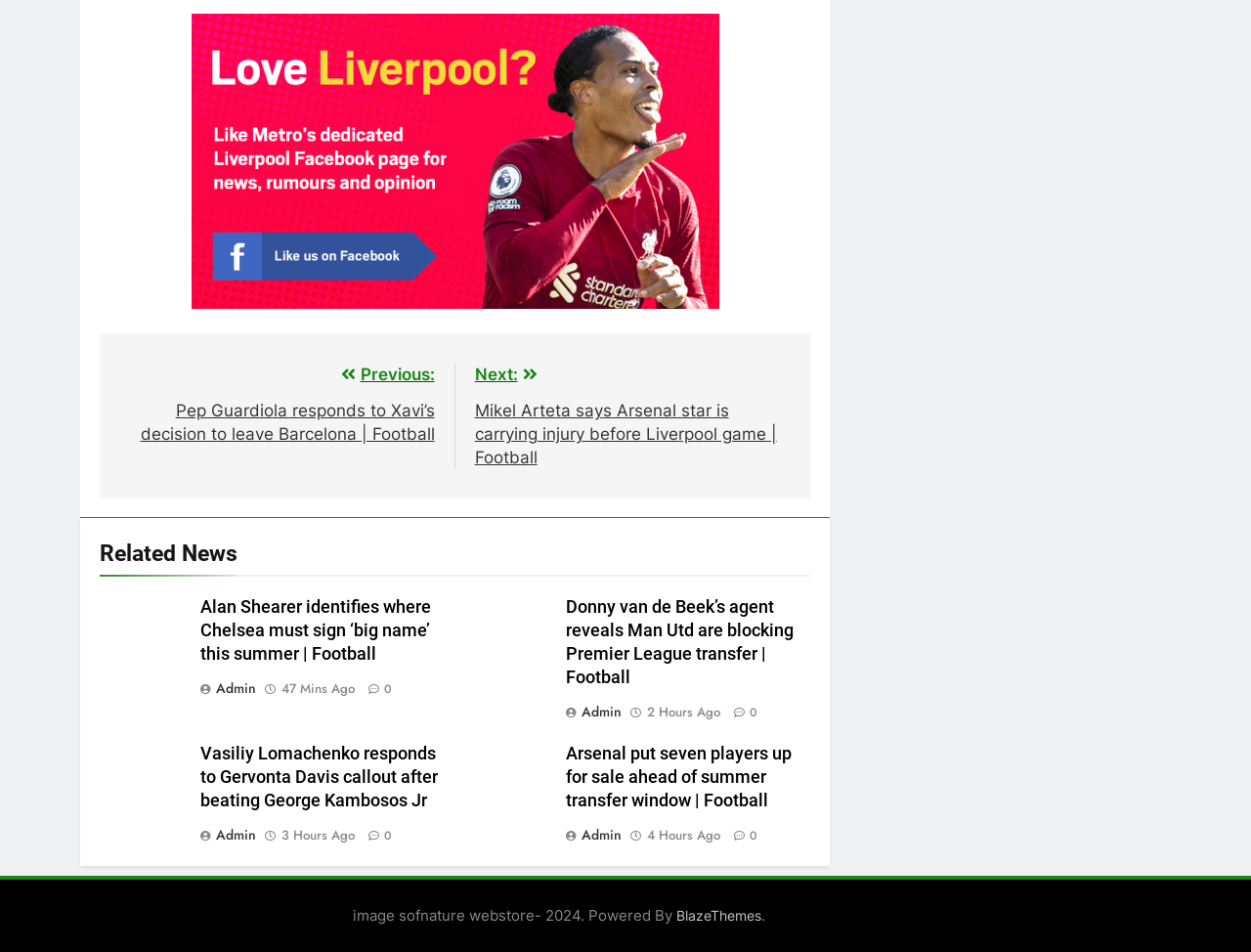Answer briefly with one word or phrase:
How many articles are listed on this webpage?

4